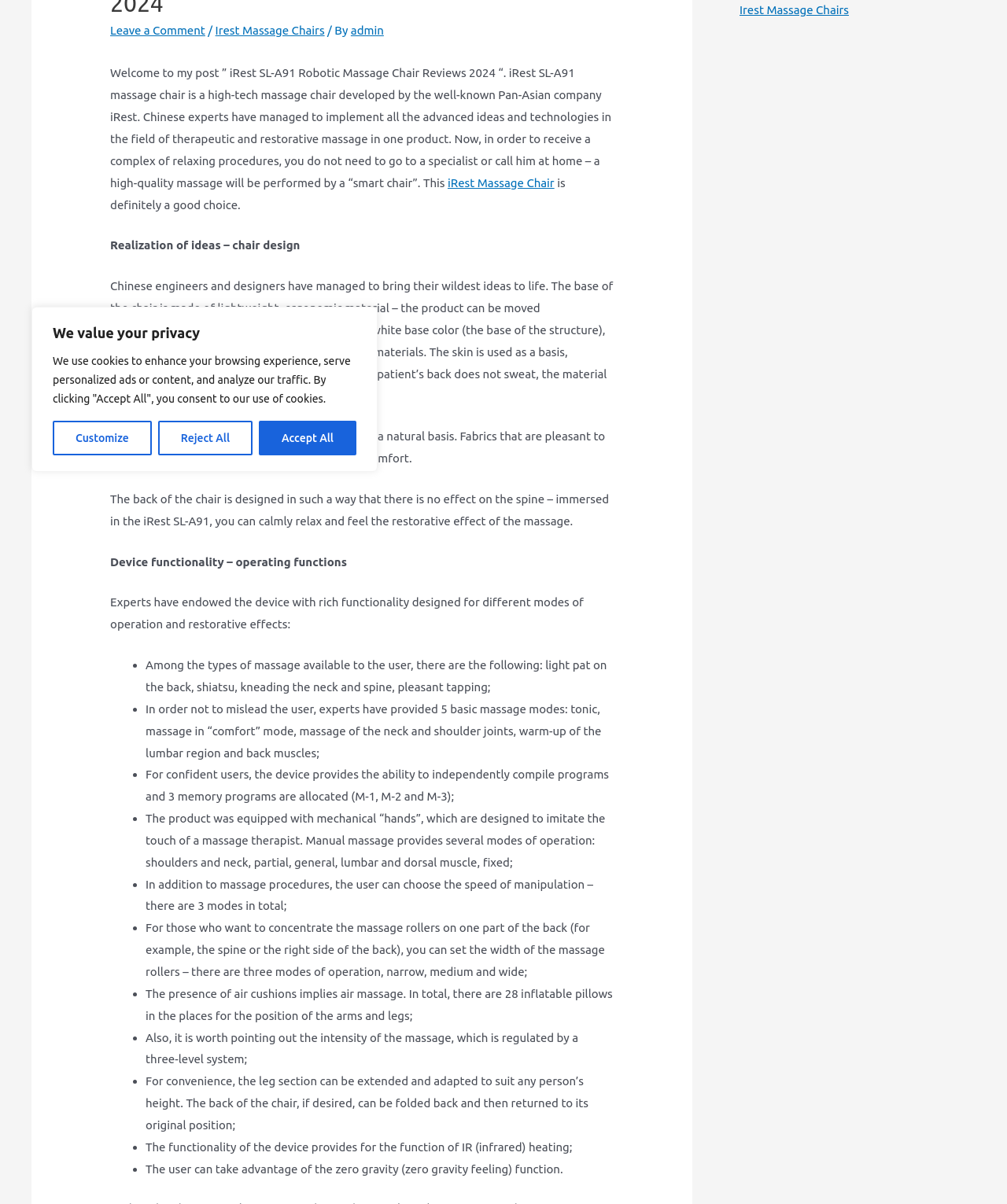Please specify the bounding box coordinates in the format (top-left x, top-left y, bottom-right x, bottom-right y), with all values as floating point numbers between 0 and 1. Identify the bounding box of the UI element described by: Irest Massage Chairs

[0.214, 0.019, 0.322, 0.031]